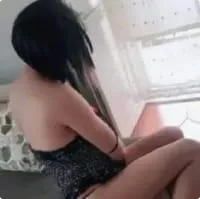What type of lighting is present in the scene?
Based on the image, answer the question with as much detail as possible.

The caption states that 'natural light [is] filtering through sheer curtains', indicating that the lighting in the scene is natural and not artificial.